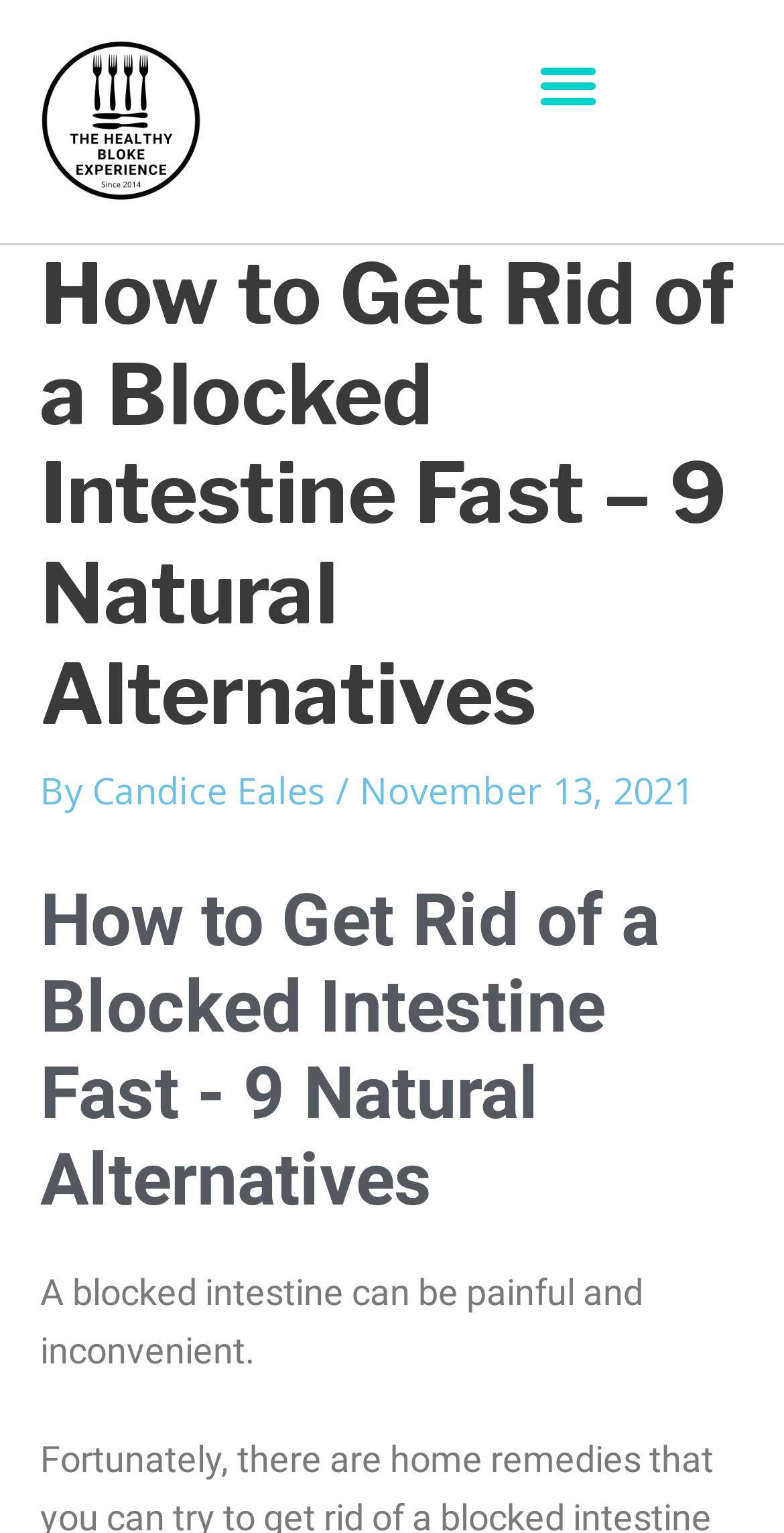Generate a comprehensive description of the webpage content.

The webpage is about natural alternatives for treating a blocked intestine, with a focus on Slippery Elm as a supplement or home remedy. At the top left of the page, there is a link to "Mens Health" accompanied by an image with the same name. To the right of this link, a "Menu Toggle" button is located.

Below the top section, a large header spans the width of the page, containing the title "How to Get Rid of a Blocked Intestine Fast – 9 Natural Alternatives" in a prominent font. The author's name, "Candice Eales", is credited below the title, along with the date "November 13, 2021".

Further down the page, a second instance of the title appears, followed by a paragraph of text that begins with "A blocked intestine can be painful and inconvenient." This text likely introduces the topic of intestinal blockage and its effects.